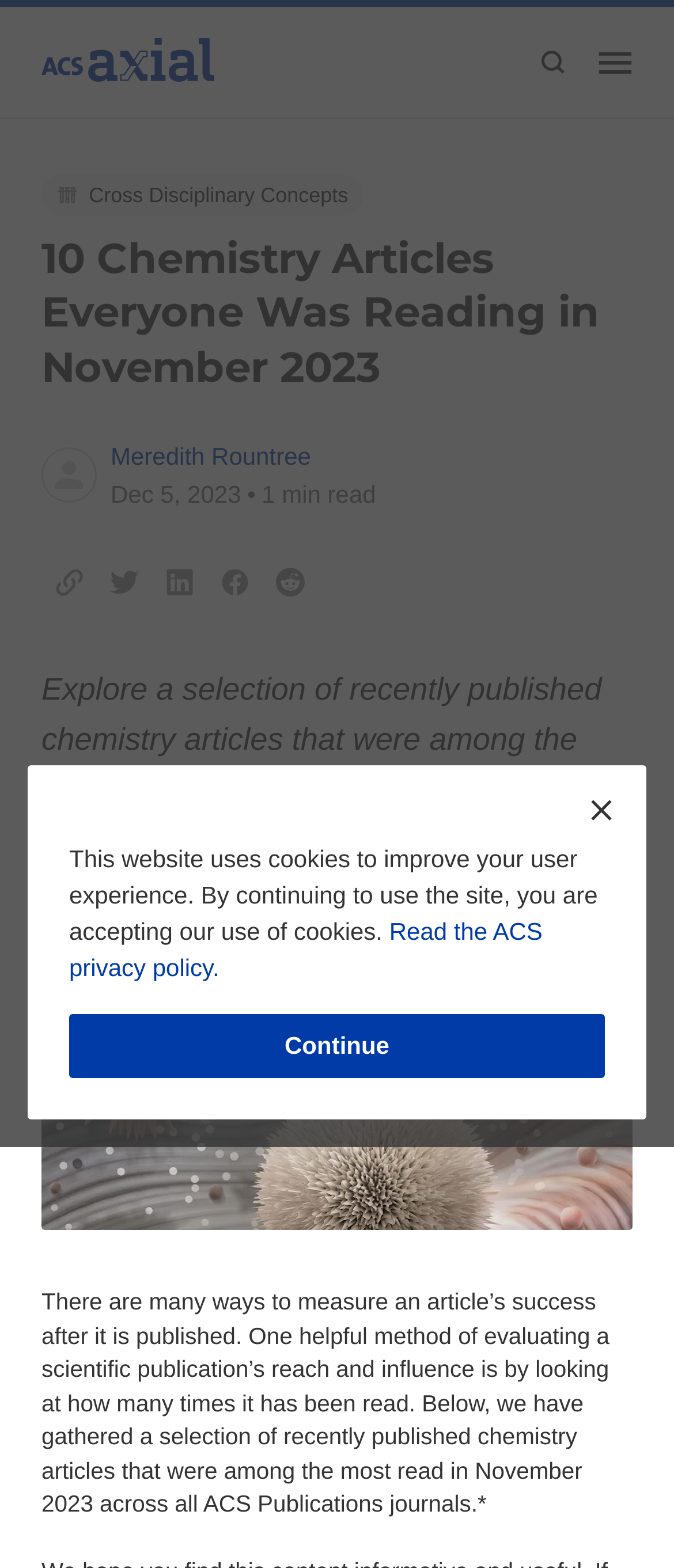Explain the contents of the webpage comprehensively.

The webpage is a blog post from ACS Publications Chemistry Blog, titled "10 Chemistry Articles Everyone Was Reading in November 2023". At the top, there is a banner with a cookie policy notification, accompanied by a "Continue" button and a link to the ACS privacy policy. 

On the top-left corner, there is a link to the homepage, accompanied by a small image. On the top-right corner, there are three buttons: a search button with a magnifying glass icon, an "Open menu" button with a hamburger icon, and a small image.

The main content of the webpage is an article with a heading that matches the title of the webpage. Below the heading, there is a small image, followed by the author's name, "Meredith Rountree", and the publication date, "Dec 5, 2023". The article has a "1 min read" label and a "Share" section with buttons to share the page on Twitter, LinkedIn, Facebook, and Reddit, each accompanied by a small icon.

Below the "Share" section, there is a brief summary of the article, which explains that the webpage presents a selection of recently published chemistry articles that were among the most read in November 2023 across all ACS Publications journals.

The main content of the webpage is followed by a large image, which is an artist's rendering of a group of atoms in space. Finally, there is a longer paragraph of text that explains the purpose of the article, which is to present a selection of popular chemistry articles based on their readership.